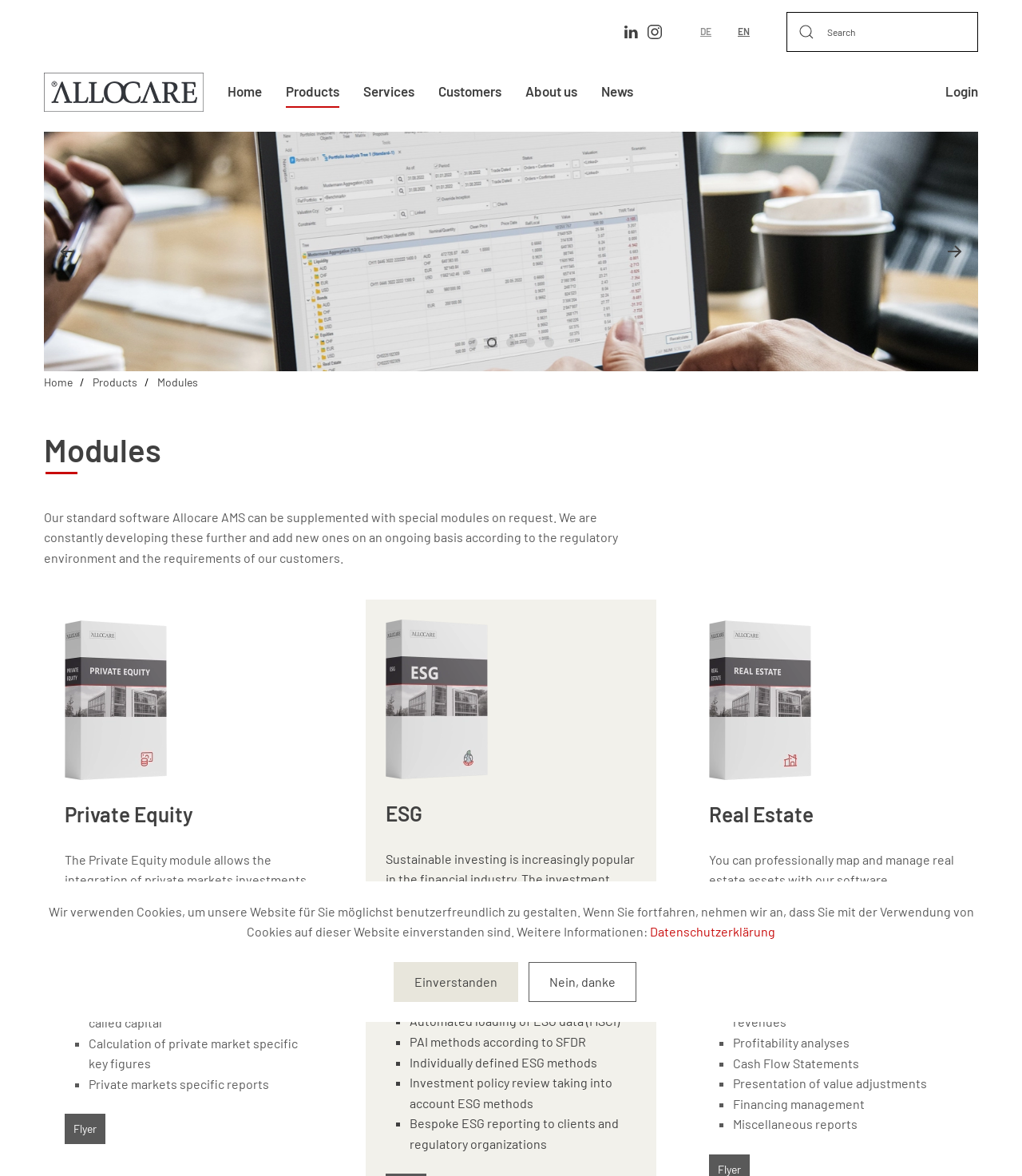Can you give a detailed response to the following question using the information from the image? What is the main function of the Real Estate module?

The Real Estate module is designed to professionally map and manage real estate assets, as mentioned in the webpage. It provides functionalities such as mapping of direct and indirect real estate investments, detailed accounting of costs and revenues, profitability analyses, cash flow statements, presentation of value adjustments, and financing management.